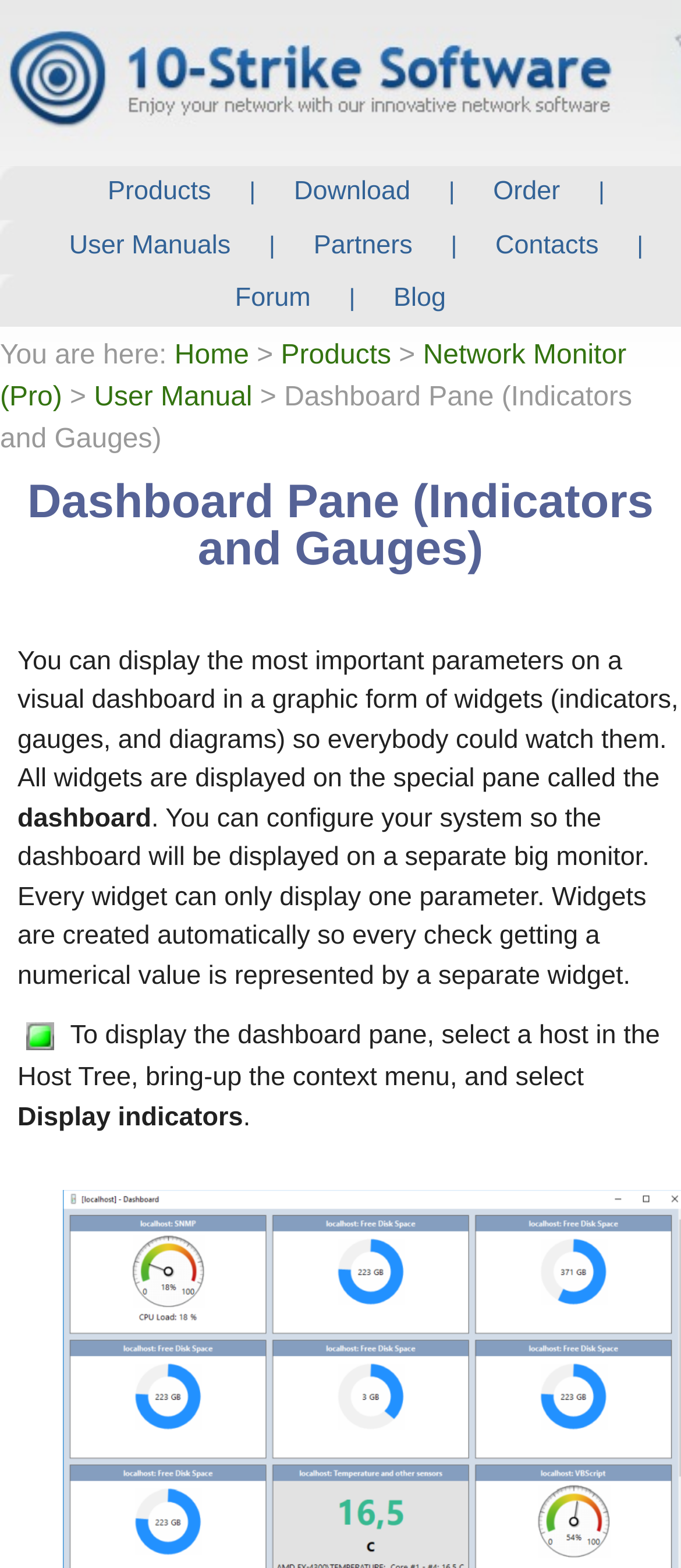Generate a thorough caption detailing the webpage content.

The webpage is a dashboard pane that displays indicators and gauges. At the top, there is a navigation menu with links to "Home", "Products", "Download", "Order", "User Manuals", "Partners", "Contacts", "Forum", and "Blog". These links are arranged horizontally across the top of the page.

Below the navigation menu, there is a breadcrumb trail that shows the current location as "Home > Products > Network Monitor (Pro) > Dashboard Pane (Indicators and Gauges)". This trail is followed by a heading that repeats the title "Dashboard Pane (Indicators and Gauges)".

The main content of the page is a descriptive text that explains the purpose of the dashboard pane. It is divided into three paragraphs that describe how the dashboard can be used to display important parameters in a visual form, how it can be configured to display on a separate monitor, and how to display the dashboard pane.

To the right of the second paragraph, there is a small image. Below the third paragraph, there are two lines of text that provide instructions on how to display the dashboard pane.

Overall, the webpage is focused on providing information about the dashboard pane and its features, with a clear and organized layout that makes it easy to follow.